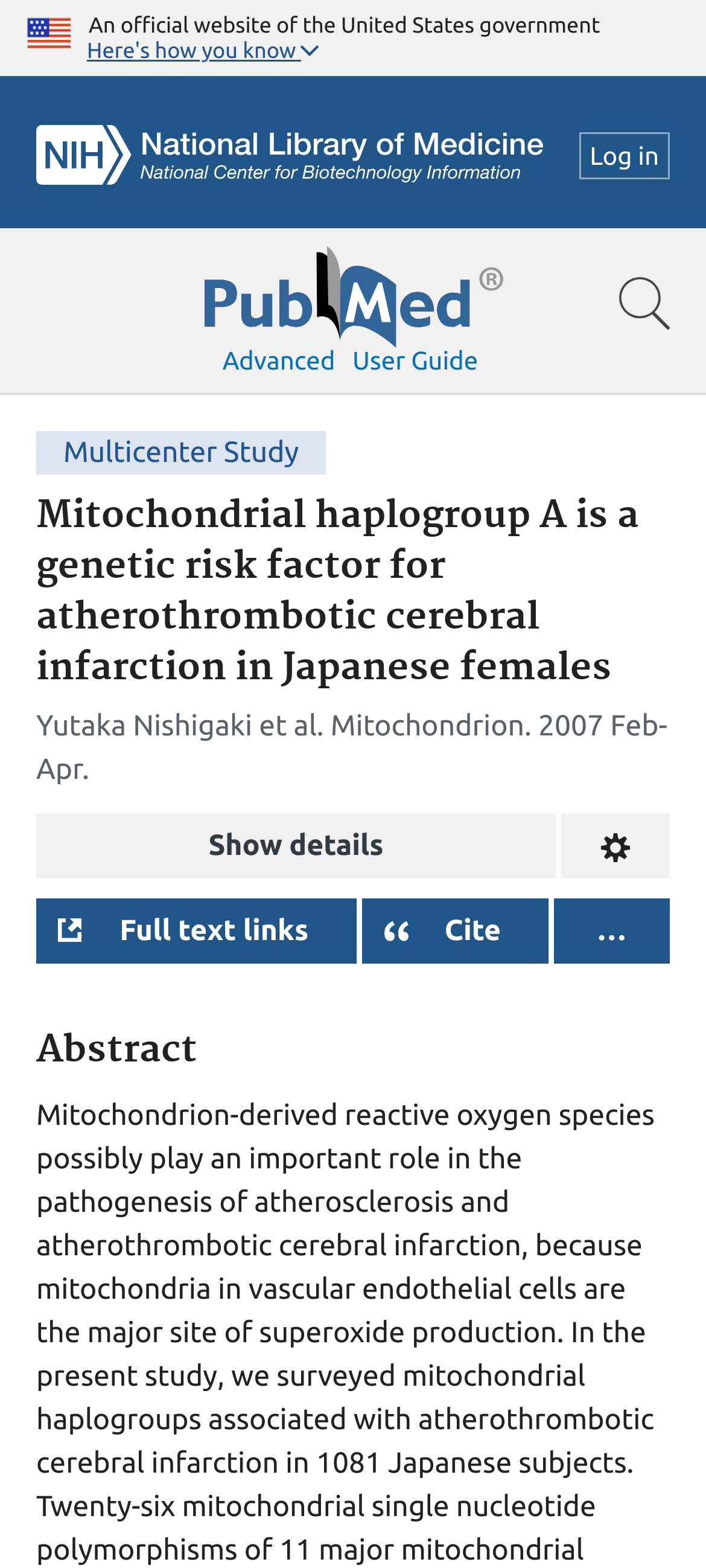Extract the top-level heading from the webpage and provide its text.

Mitochondrial haplogroup A is a genetic risk factor for atherothrombotic cerebral infarction in Japanese females